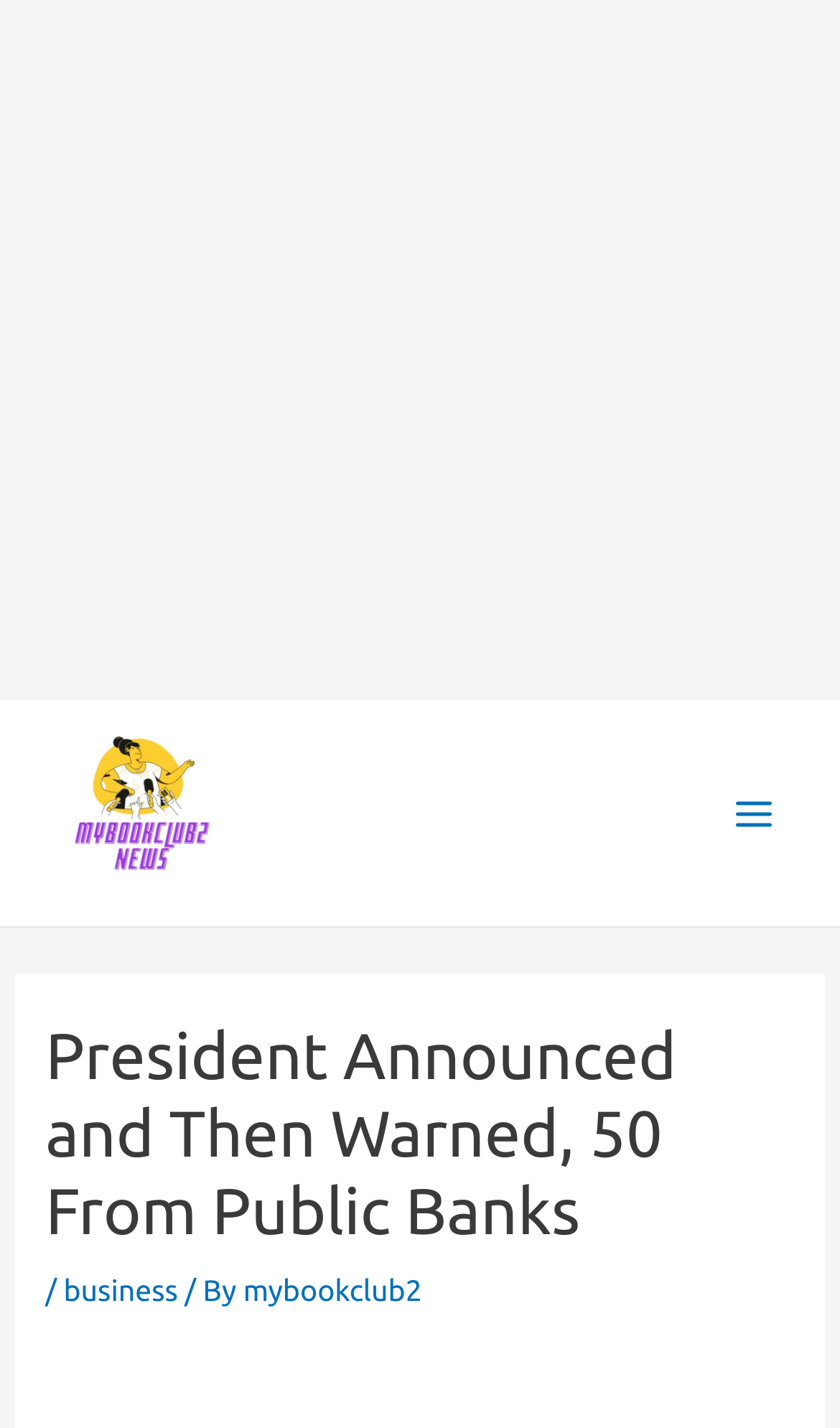What is the text above the 'business' link?
Look at the image and answer the question using a single word or phrase.

/